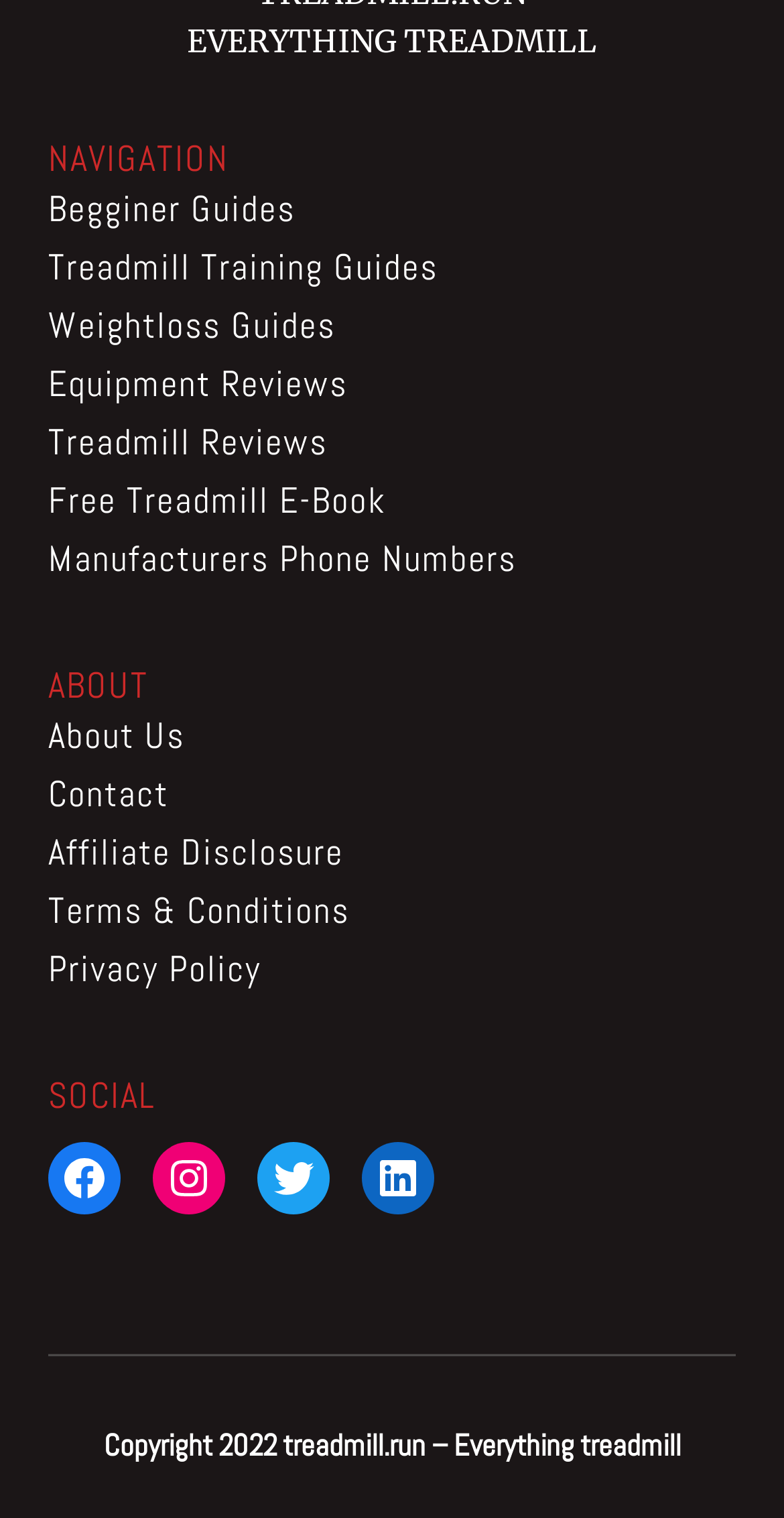Please locate the bounding box coordinates of the element that needs to be clicked to achieve the following instruction: "check December 2020". The coordinates should be four float numbers between 0 and 1, i.e., [left, top, right, bottom].

None